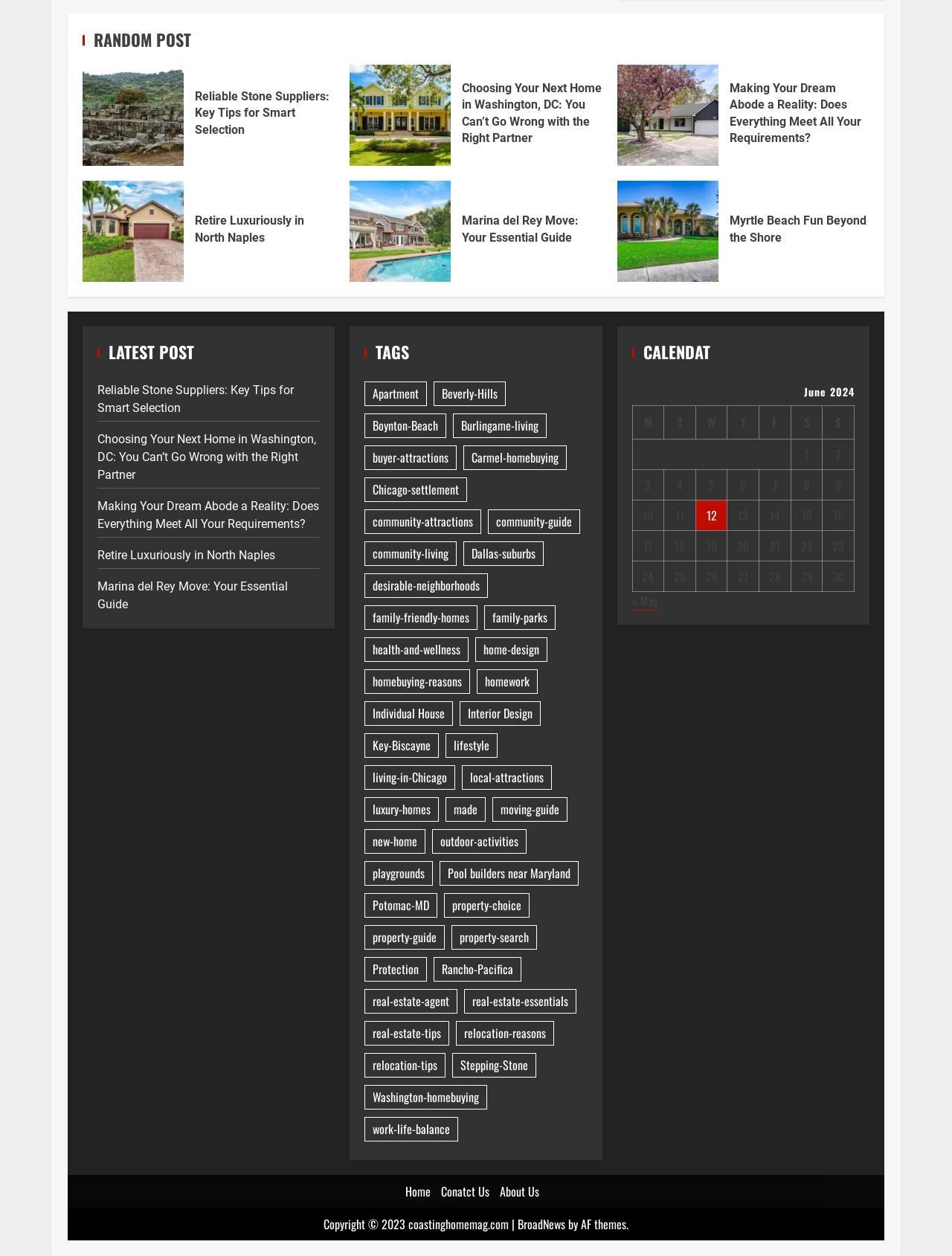Refer to the image and provide an in-depth answer to the question:
How many tags are listed on the webpage?

The tags are listed under the 'TAGS' section, and there are 45 of them. These tags include 'Apartment', 'Beverly-Hills', 'Boynton-Beach', and many others. This can be determined by counting the number of link elements under the 'TAGS' heading.